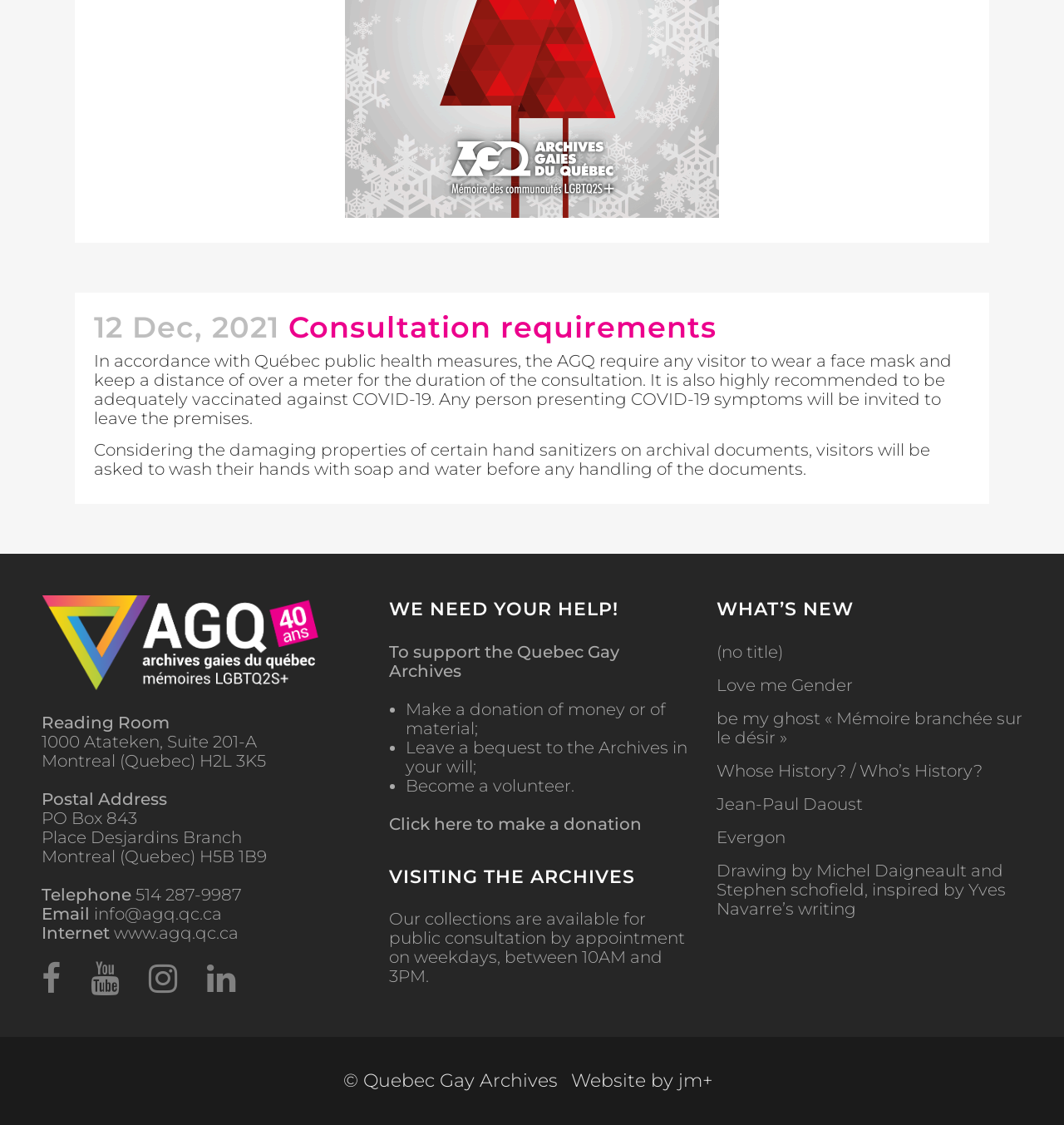Bounding box coordinates are specified in the format (top-left x, top-left y, bottom-right x, bottom-right y). All values are floating point numbers bounded between 0 and 1. Please provide the bounding box coordinate of the region this sentence describes: Evergon

[0.673, 0.736, 0.961, 0.753]